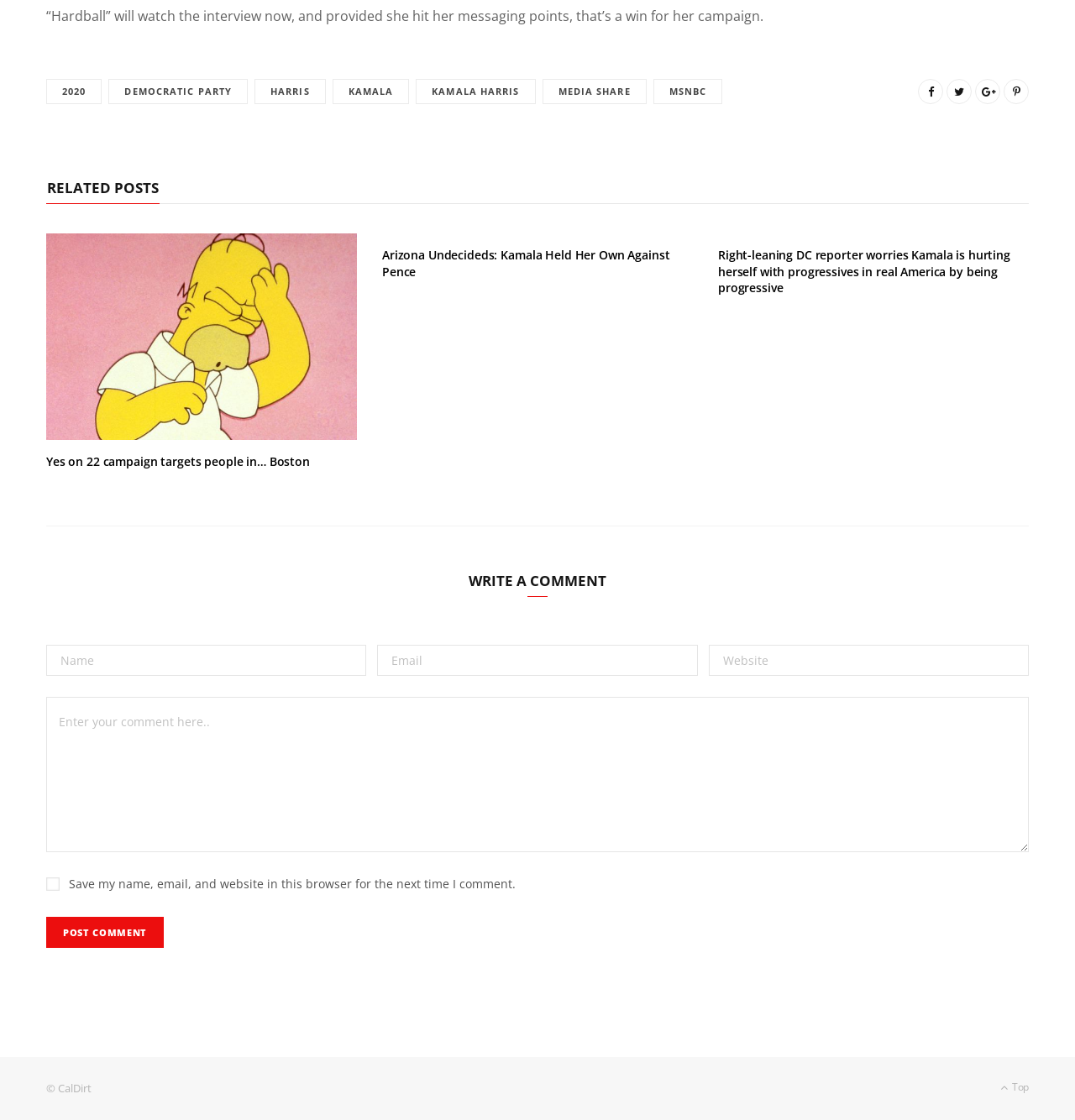Could you find the bounding box coordinates of the clickable area to complete this instruction: "Click the BOOK button"?

None